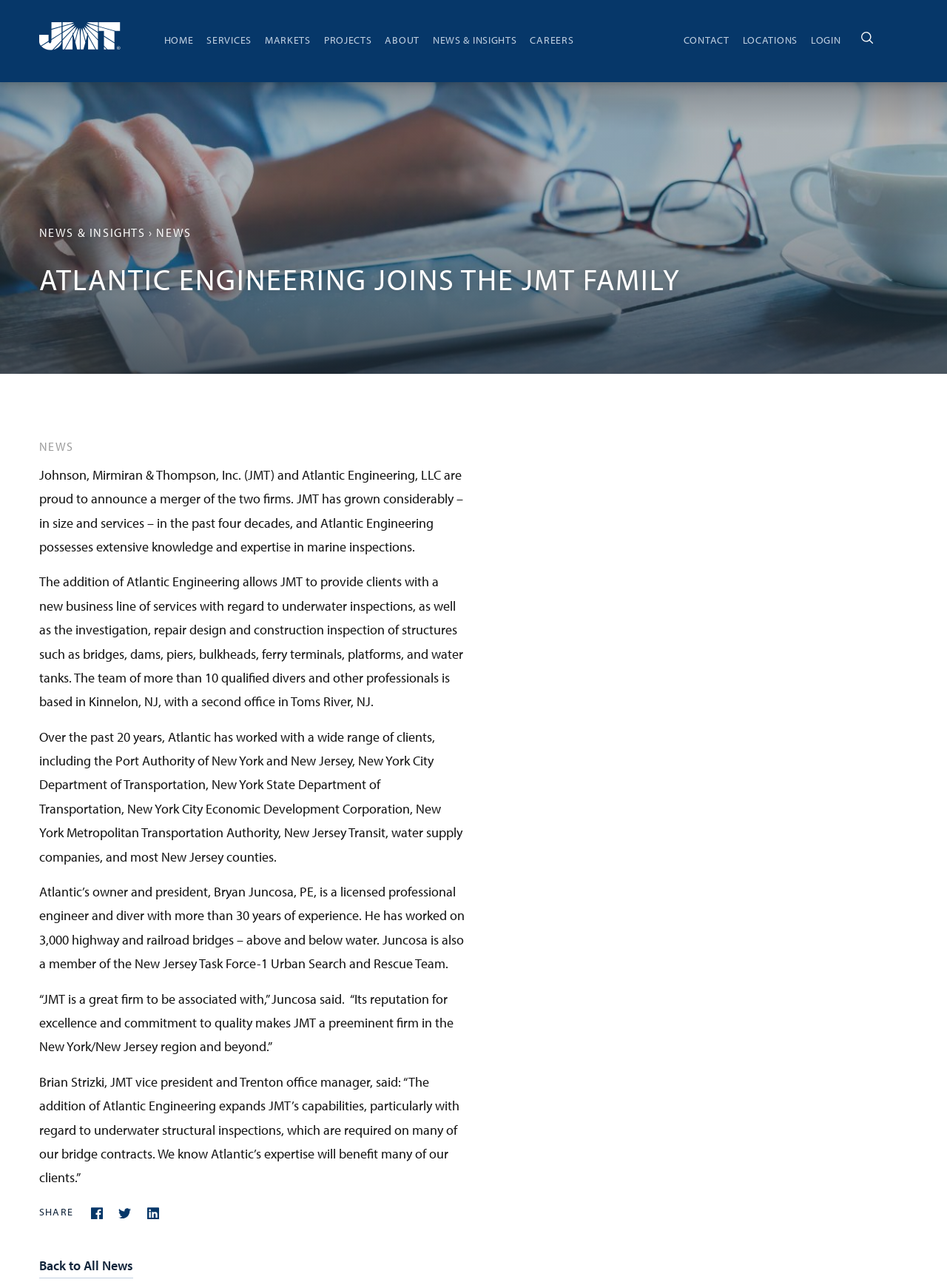Find the bounding box coordinates of the element to click in order to complete the given instruction: "Search for something."

None